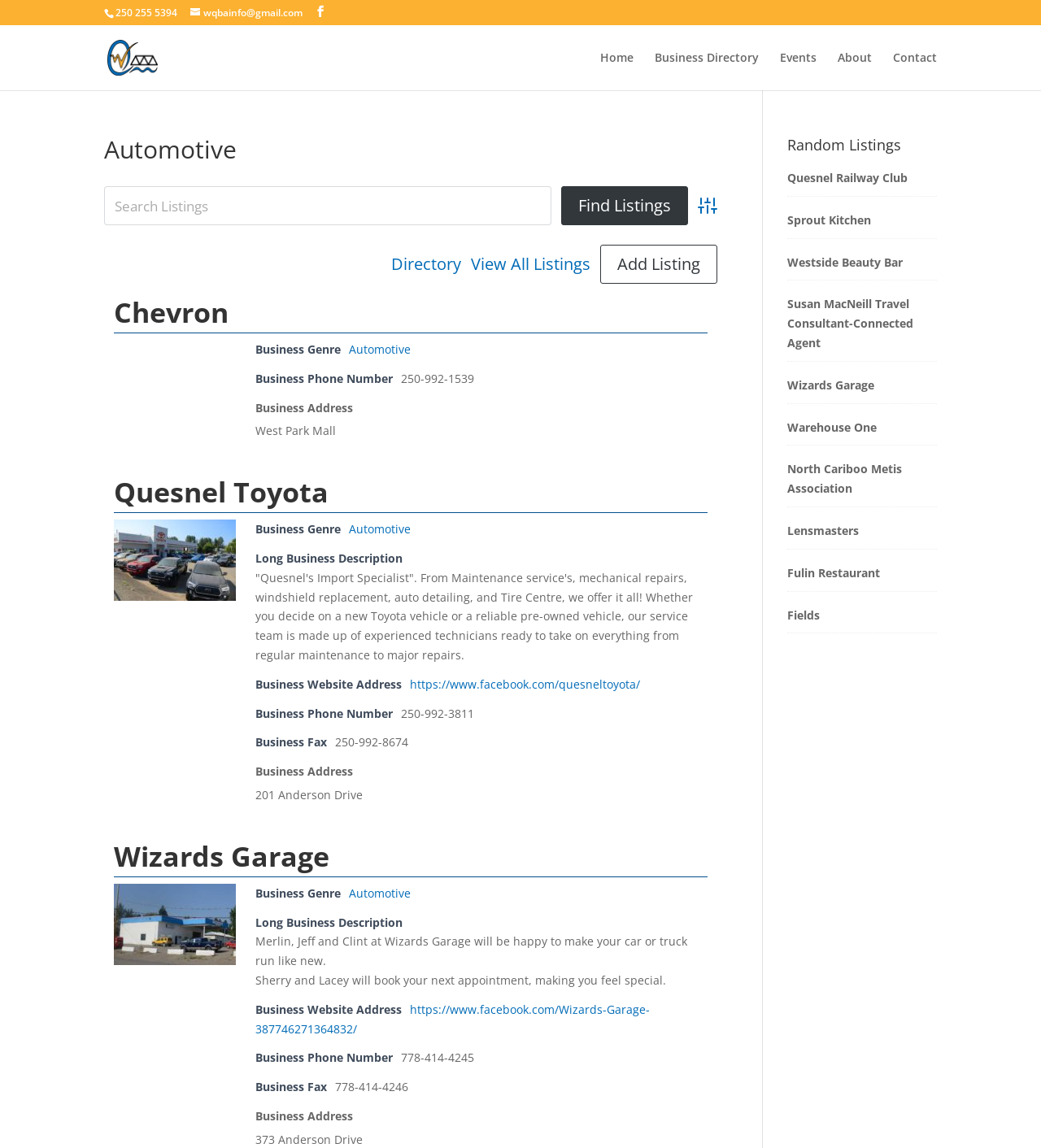How many listings are displayed on this webpage? From the image, respond with a single word or brief phrase.

3